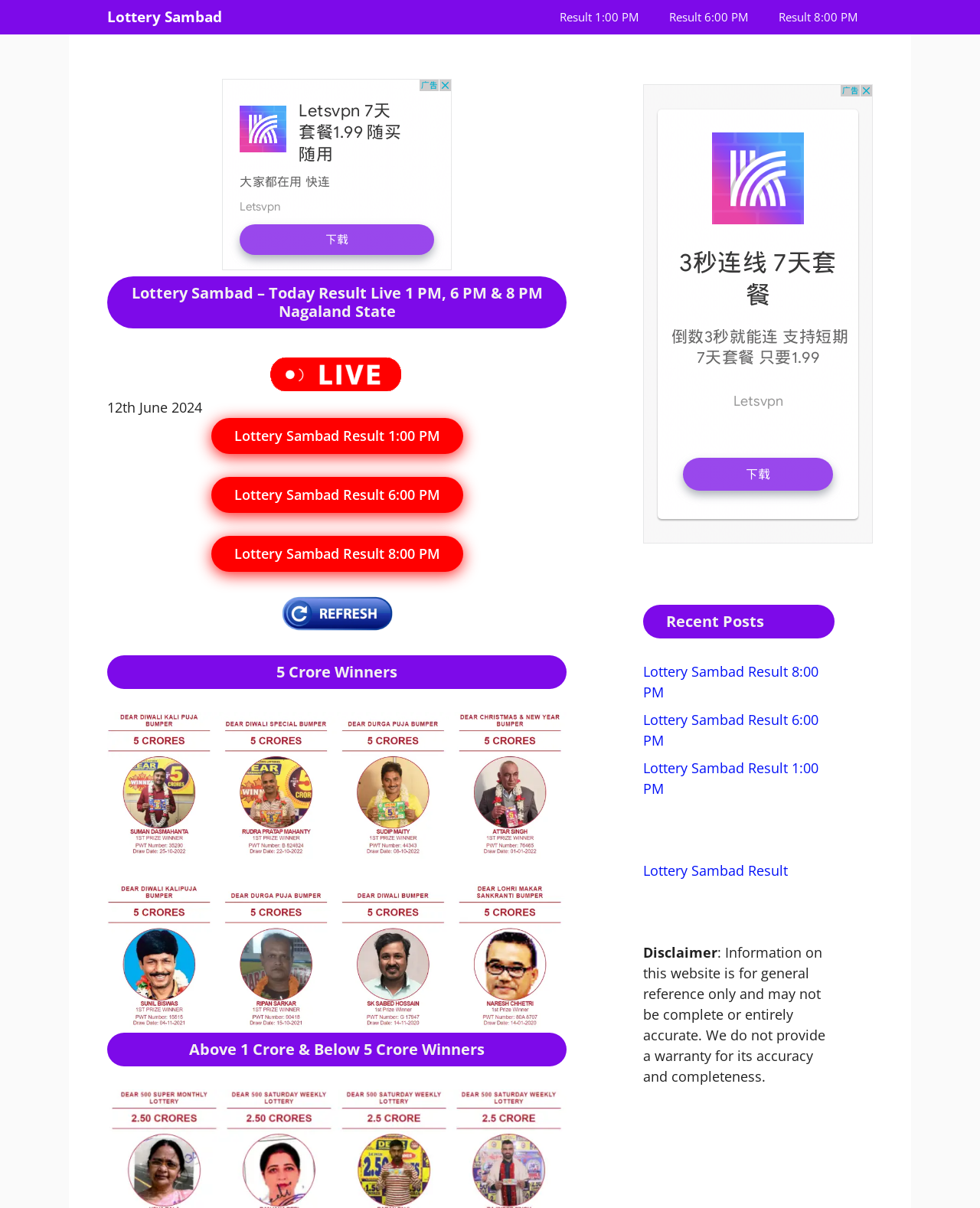Look at the image and answer the question in detail:
What is the prize amount for 5 Crore Winners?

The webpage has a heading '5 Crore Winners', which suggests that the prize amount for these winners is 5 Crore.